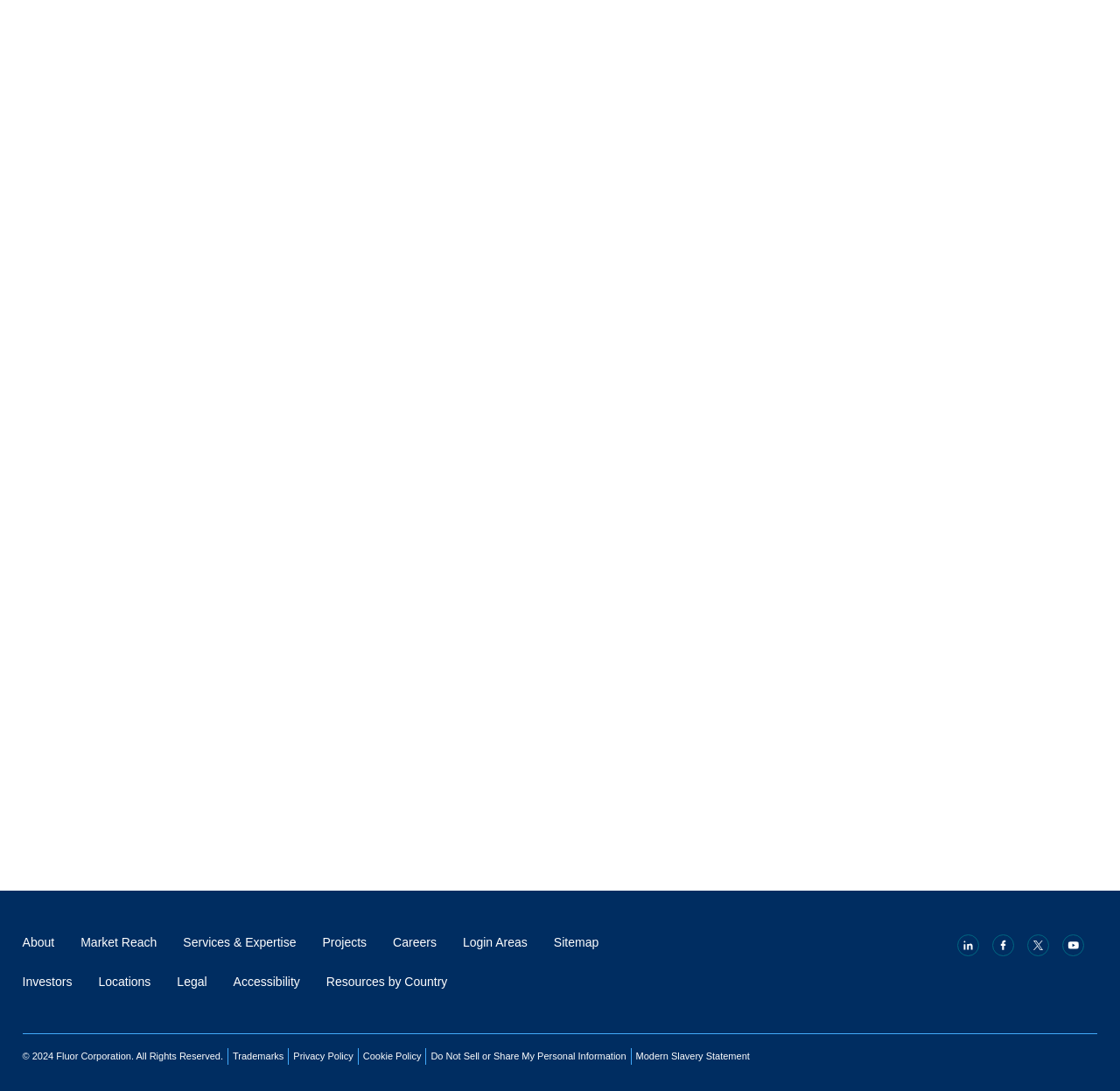Find the bounding box coordinates for the element that must be clicked to complete the instruction: "login to the system". The coordinates should be four float numbers between 0 and 1, indicated as [left, top, right, bottom].

[0.413, 0.858, 0.471, 0.87]